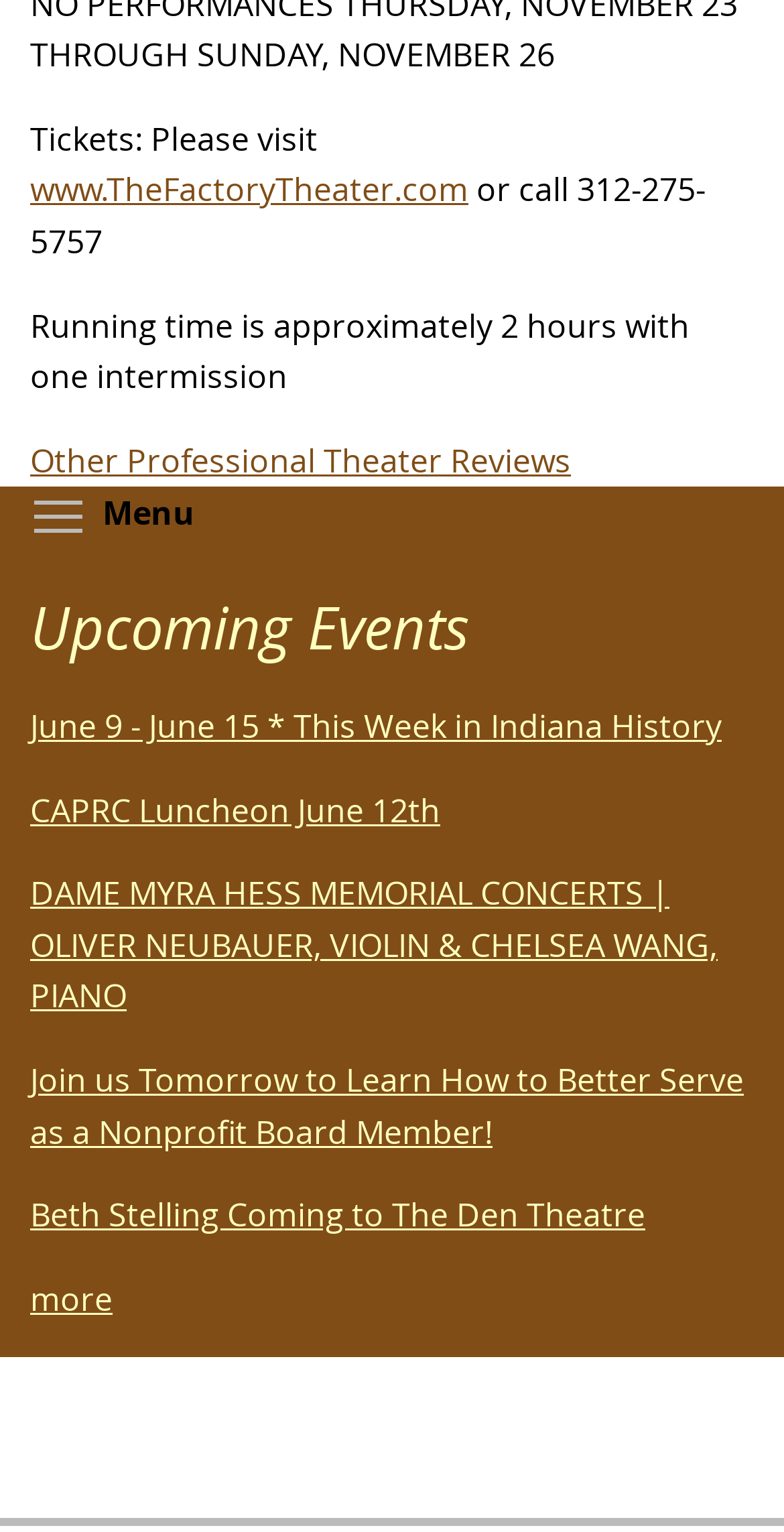Please identify the bounding box coordinates of the element that needs to be clicked to perform the following instruction: "Learn about This Week in Indiana History".

[0.038, 0.459, 0.921, 0.488]